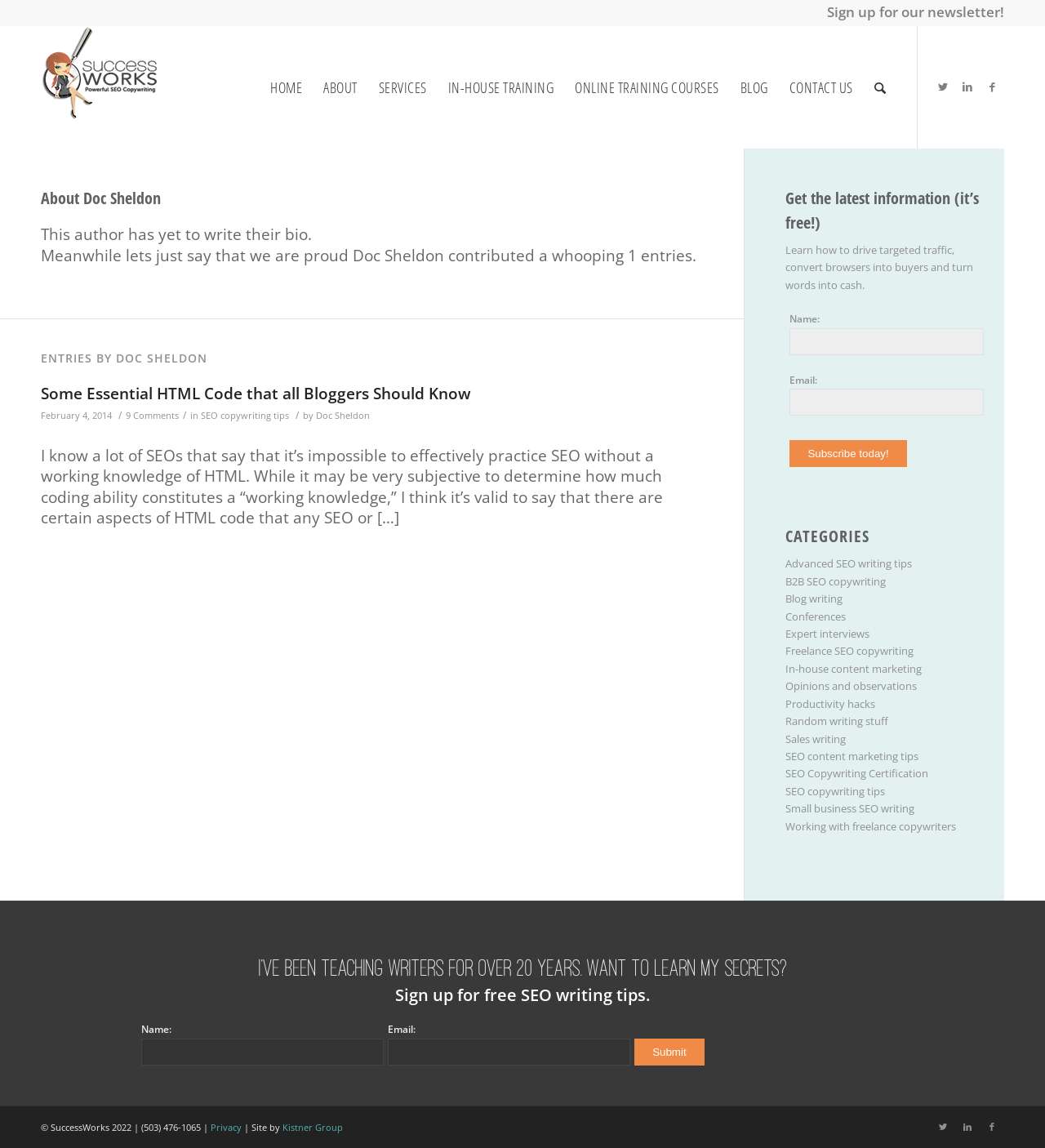Using floating point numbers between 0 and 1, provide the bounding box coordinates in the format (top-left x, top-left y, bottom-right x, bottom-right y). Locate the UI element described here: Facebook

[0.938, 0.065, 0.961, 0.086]